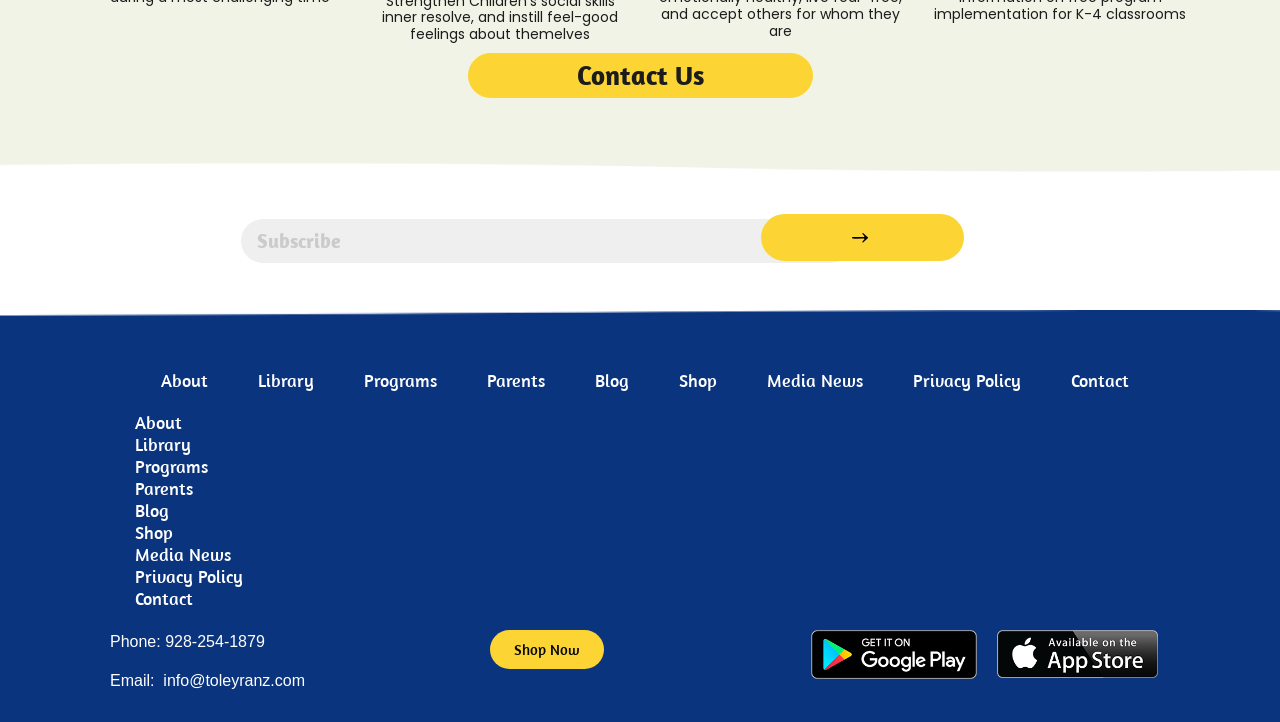What is the purpose of the 'Subscribe' textbox? Refer to the image and provide a one-word or short phrase answer.

To receive updates